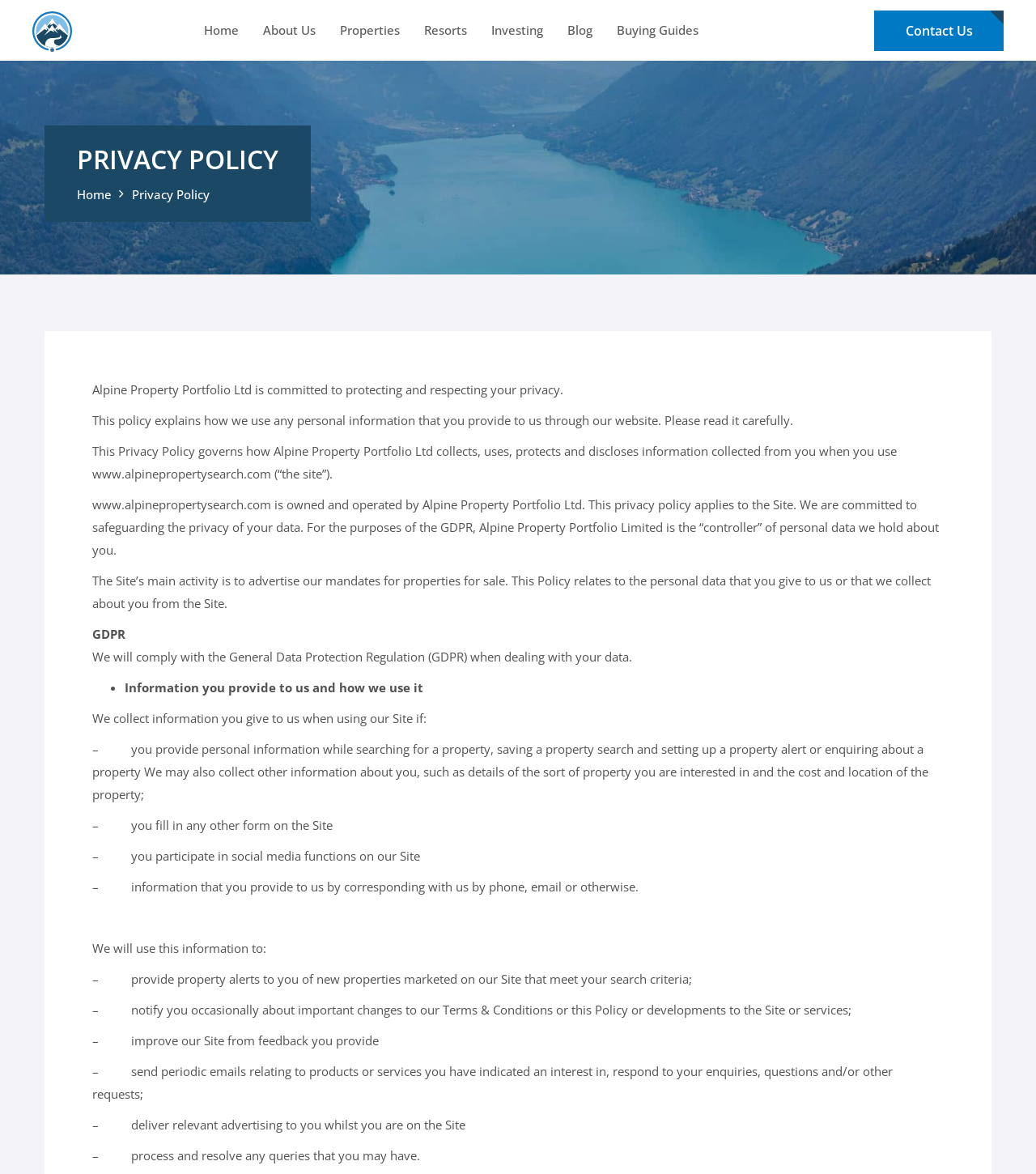Locate the bounding box for the described UI element: "title="Find your Dream Alpine Property"". Ensure the coordinates are four float numbers between 0 and 1, formatted as [left, top, right, bottom].

[0.031, 0.0, 0.069, 0.052]